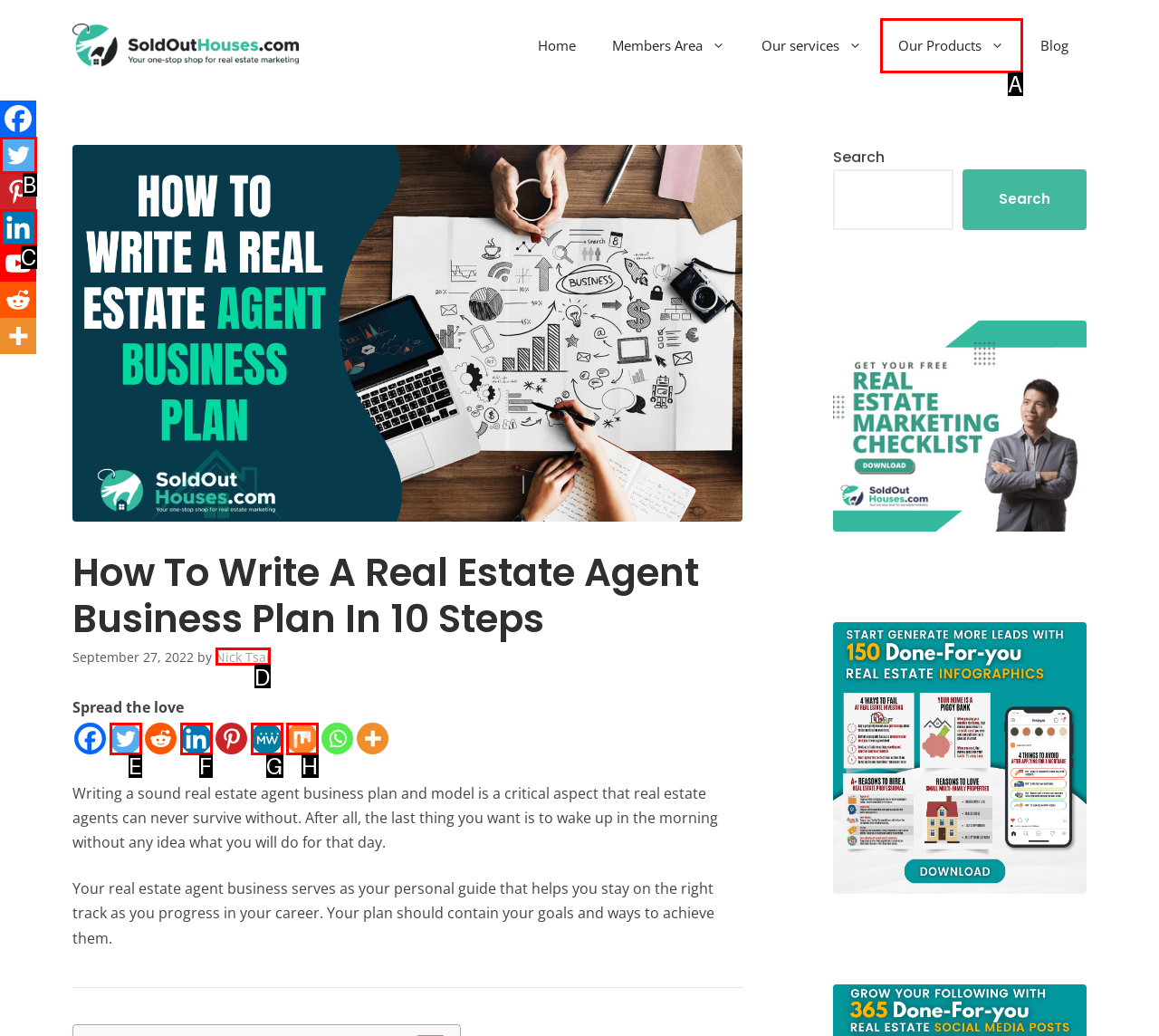Select the appropriate option that fits: aria-label="Linkedin" title="Linkedin"
Reply with the letter of the correct choice.

F